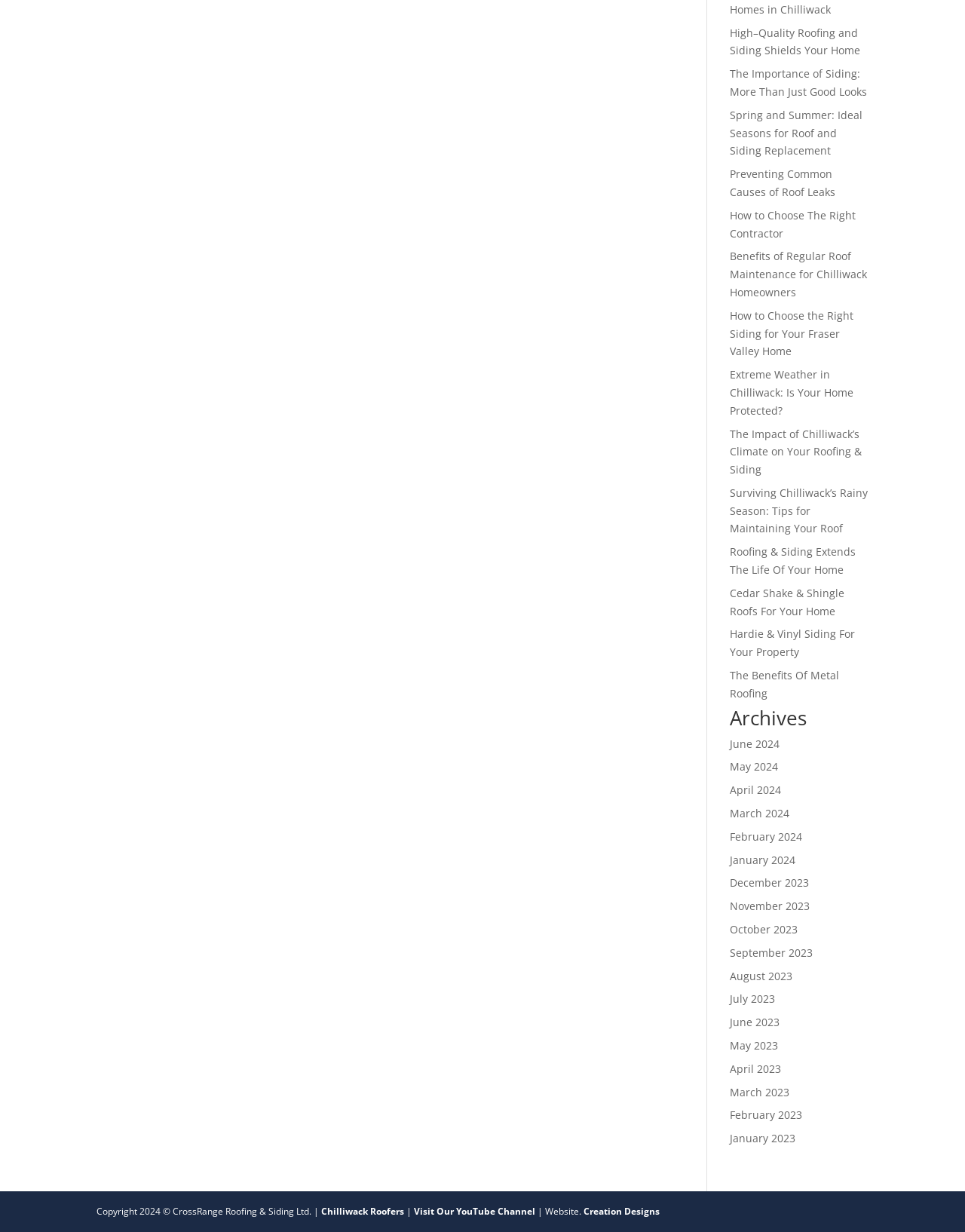Please specify the bounding box coordinates for the clickable region that will help you carry out the instruction: "Visit the YouTube Channel".

[0.429, 0.978, 0.555, 0.988]